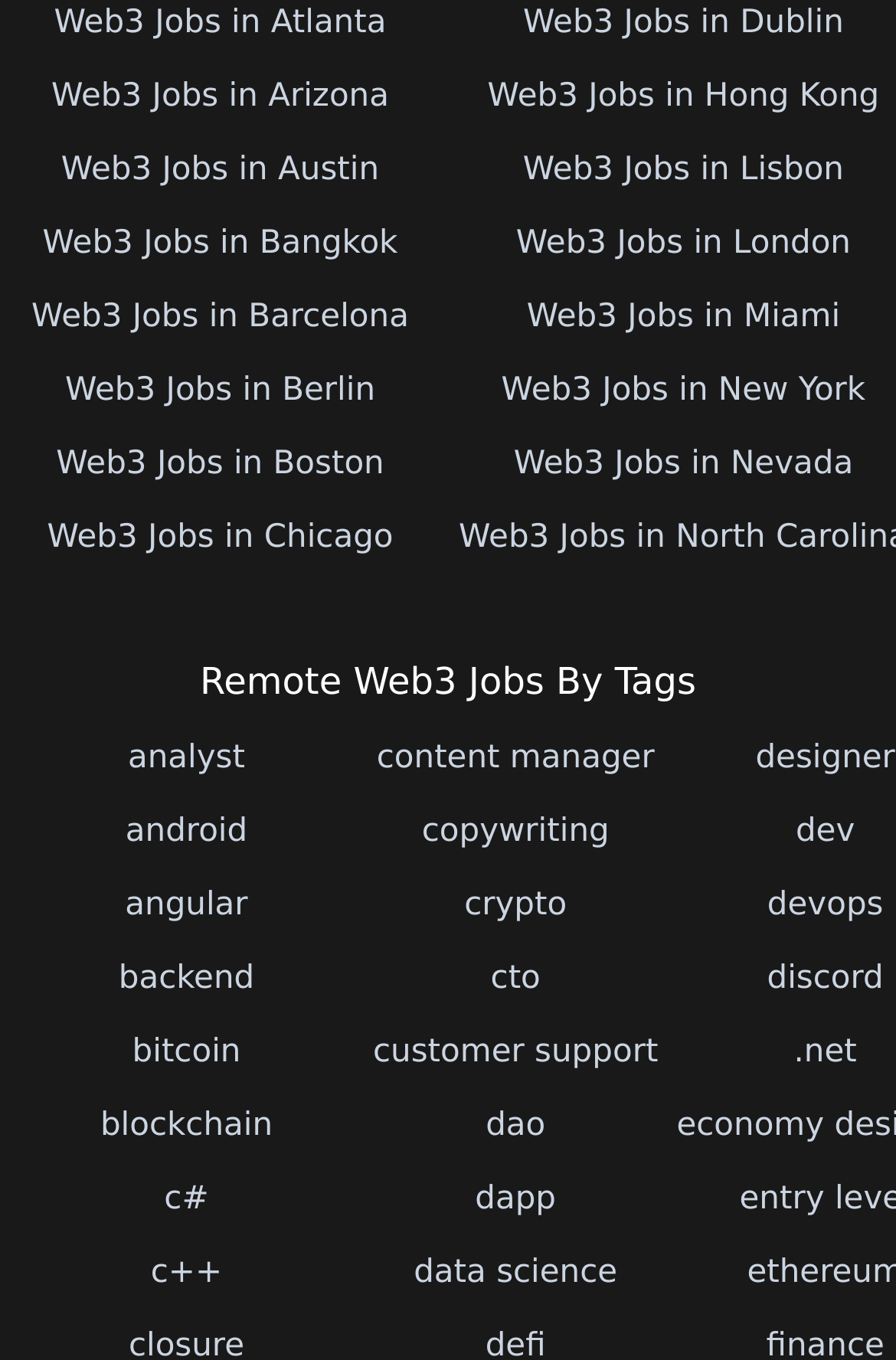Please give a one-word or short phrase response to the following question: 
What is the first Web3 job tag listed?

analyst